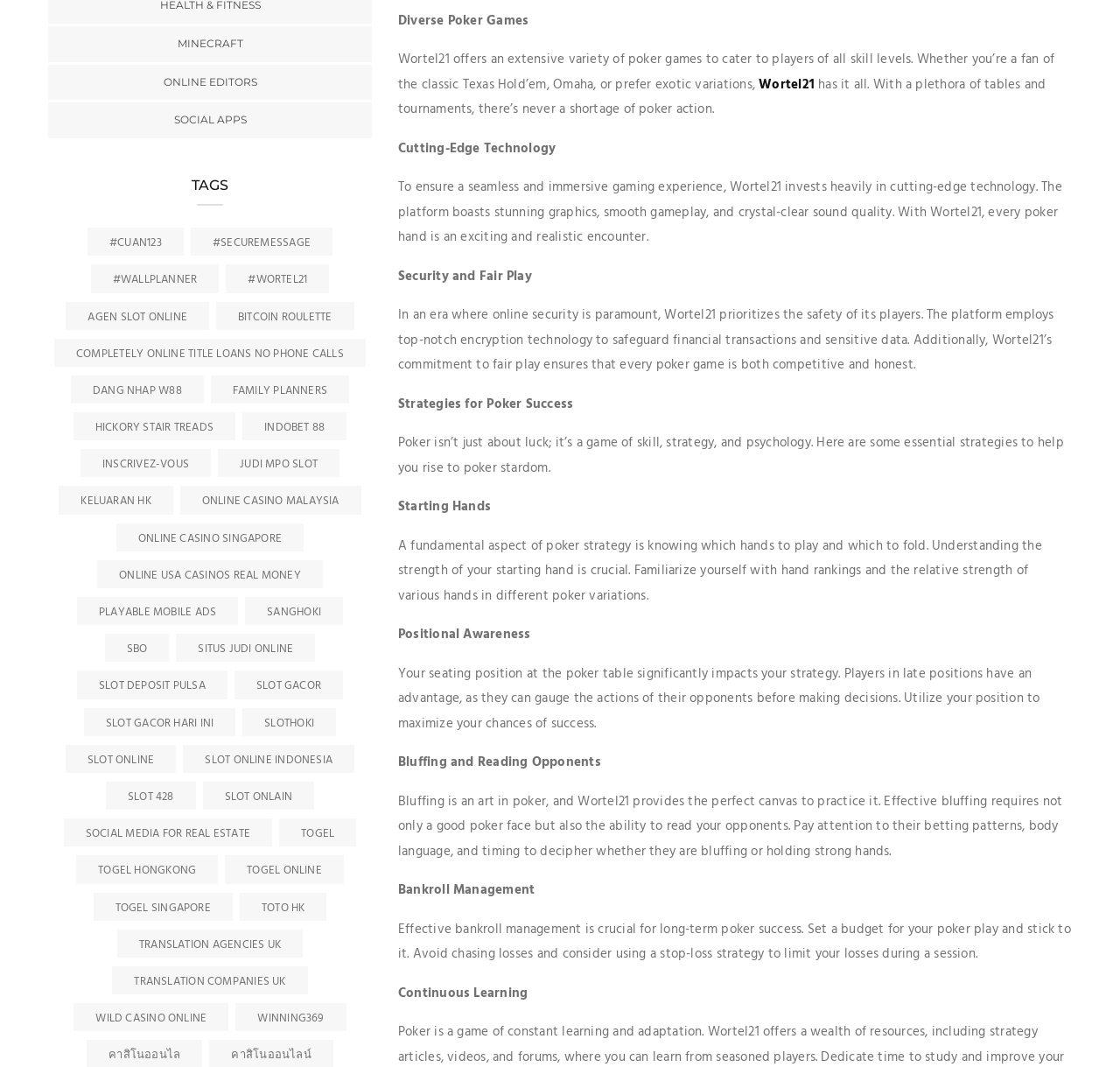Locate the bounding box coordinates of the area to click to fulfill this instruction: "Learn about Bankroll Management". The bounding box should be presented as four float numbers between 0 and 1, in the order [left, top, right, bottom].

[0.355, 0.825, 0.478, 0.844]